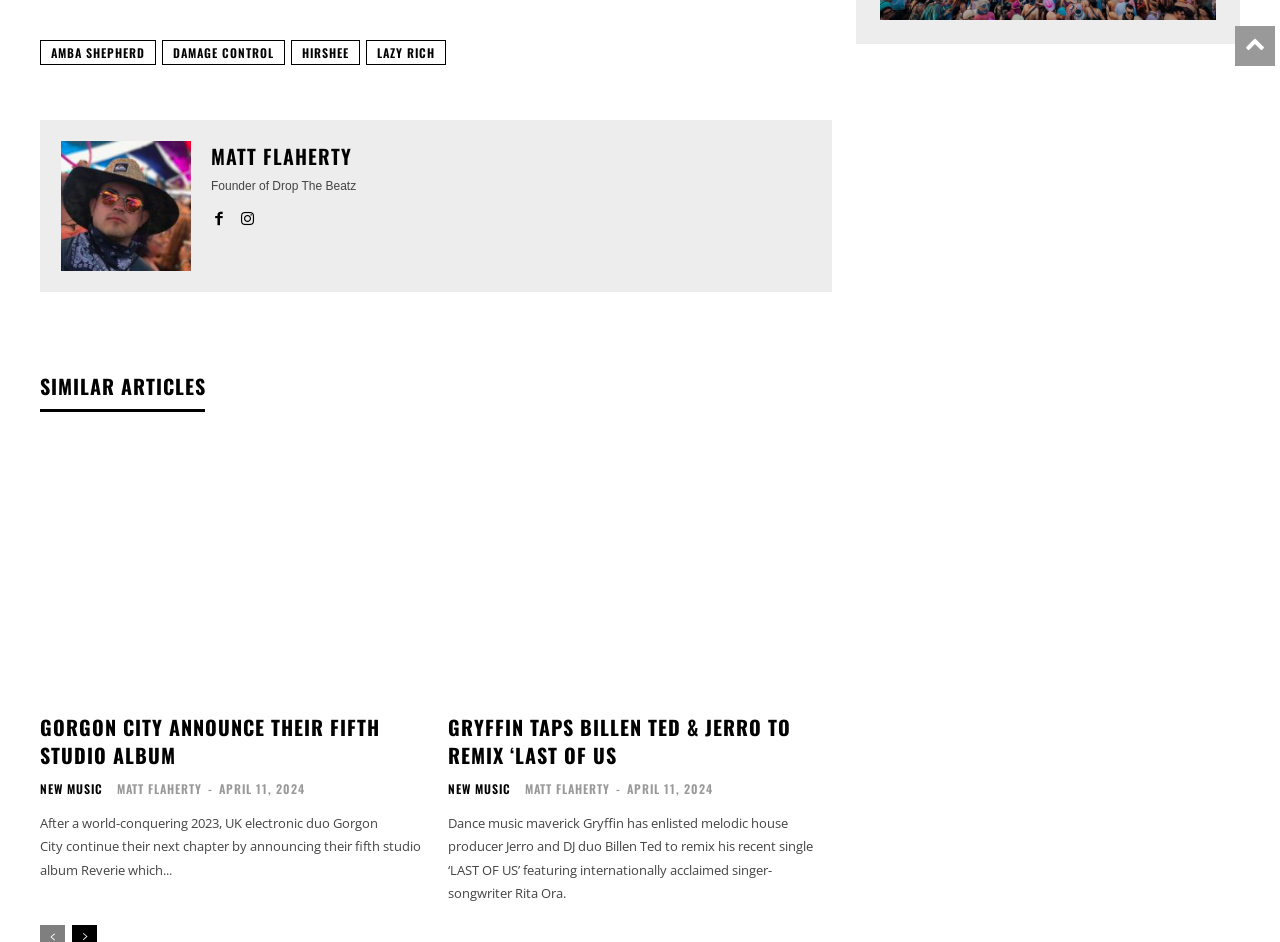Please specify the bounding box coordinates of the region to click in order to perform the following instruction: "Click on AMBA SHEPHERD".

[0.031, 0.043, 0.122, 0.069]